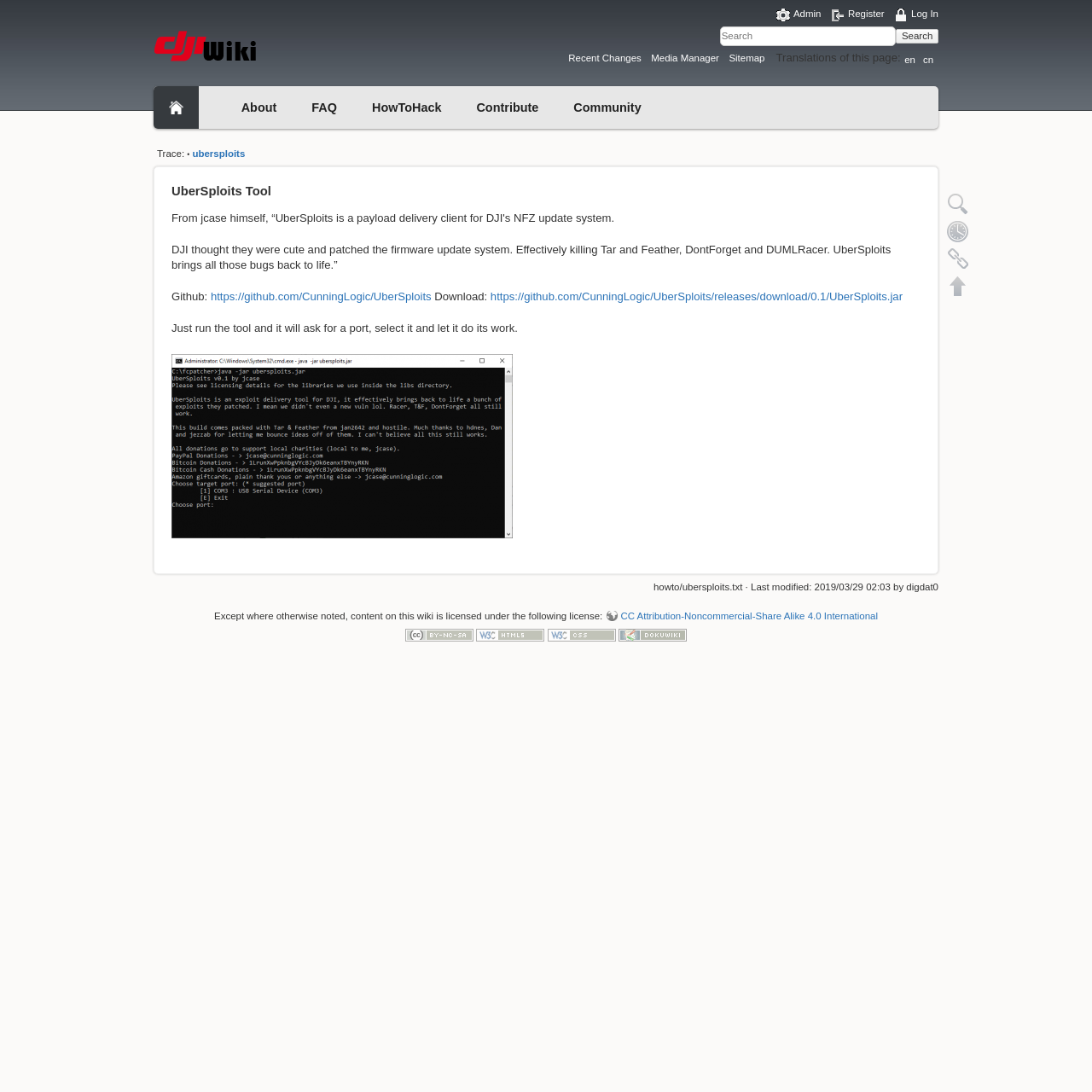From the element description CC Attribution-Noncommercial-Share Alike 4.0 International, predict the bounding box coordinates of the UI element. The coordinates must be specified in the format (top-left x, top-left y, bottom-right x, bottom-right y) and should be within the 0 to 1 range.

[0.554, 0.559, 0.804, 0.569]